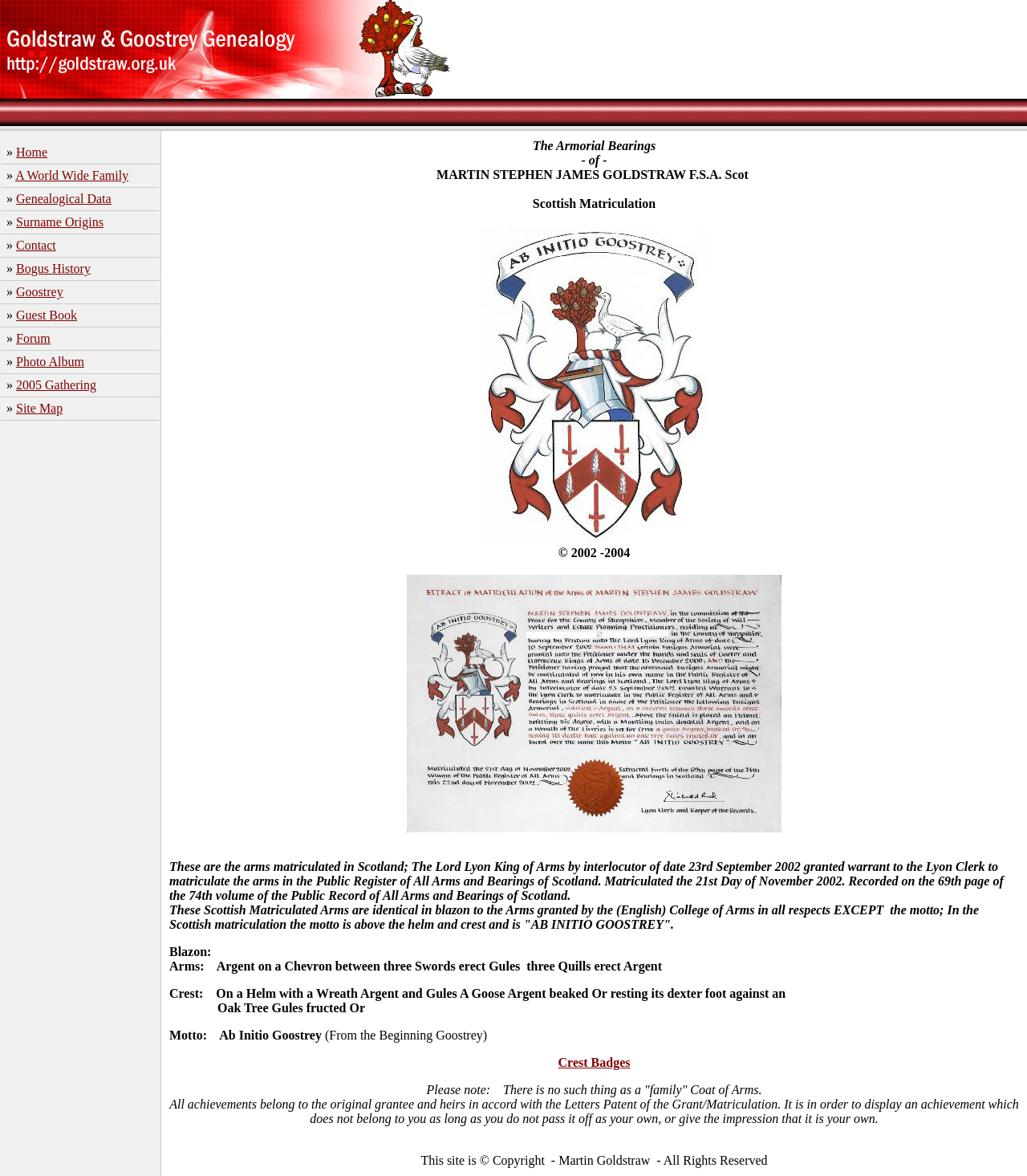Bounding box coordinates are given in the format (top-left x, top-left y, bottom-right x, bottom-right y). All values should be floating point numbers between 0 and 1. Provide the bounding box coordinate for the UI element described as: Leave a Comment

None